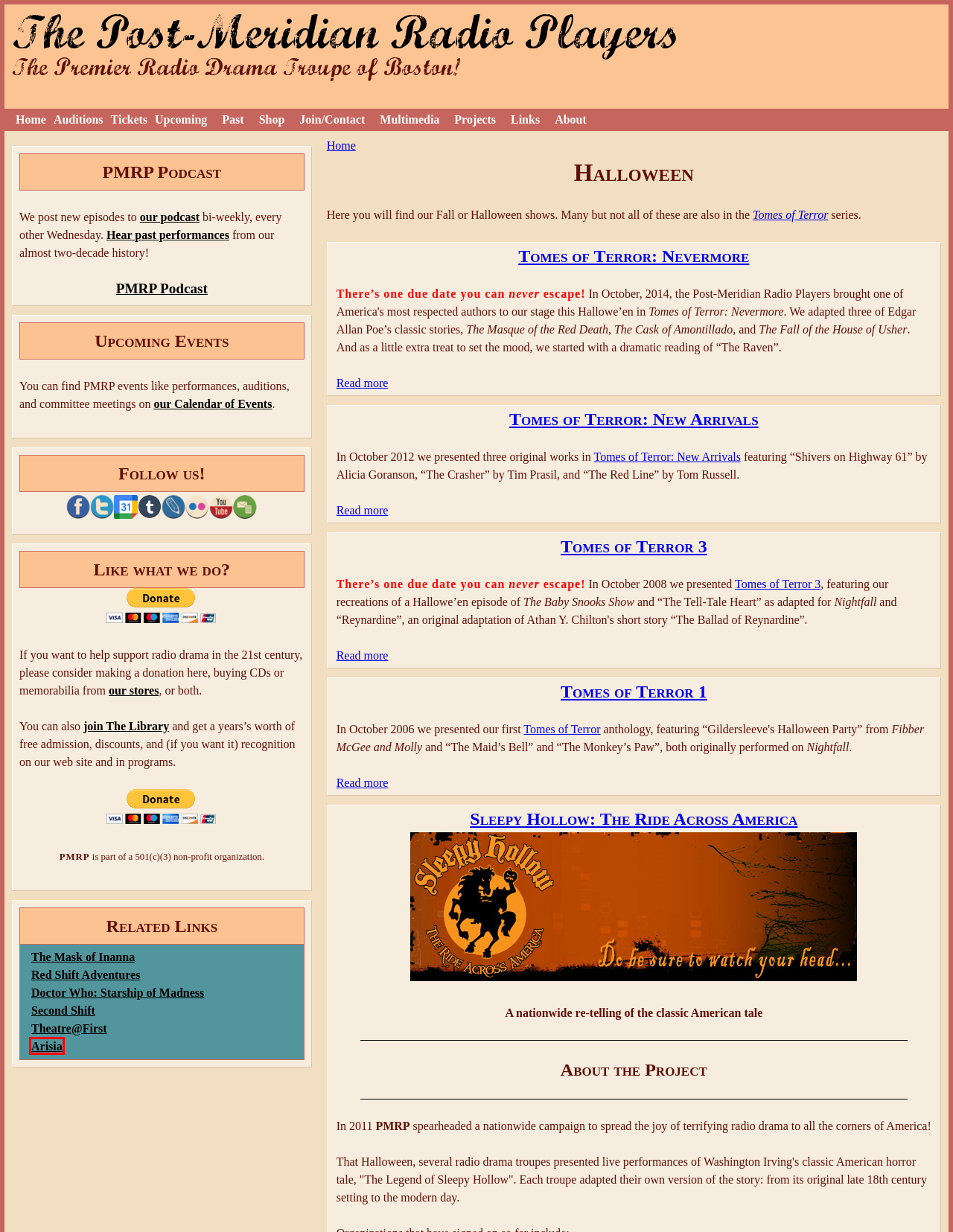Examine the screenshot of a webpage with a red bounding box around an element. Then, select the webpage description that best represents the new page after clicking the highlighted element. Here are the descriptions:
A. Theatre@First
B. Arisia 2025
C. | The Mask of Inanna
D. pmrp-announce Info Page
E. Doctor Who: The Starship of Madness | The Post-Meridian Radio Players
F. The Post-Meridian Radio Players — LiveJournal
G. Second Shift
H. Pixie Vision Photography

B